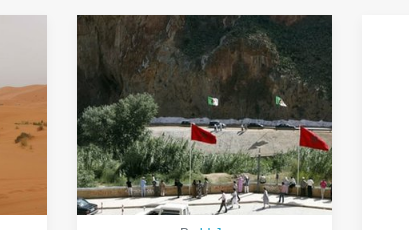What is the mood evoked by the setting?
Using the information from the image, give a concise answer in one word or a short phrase.

Tension and beauty